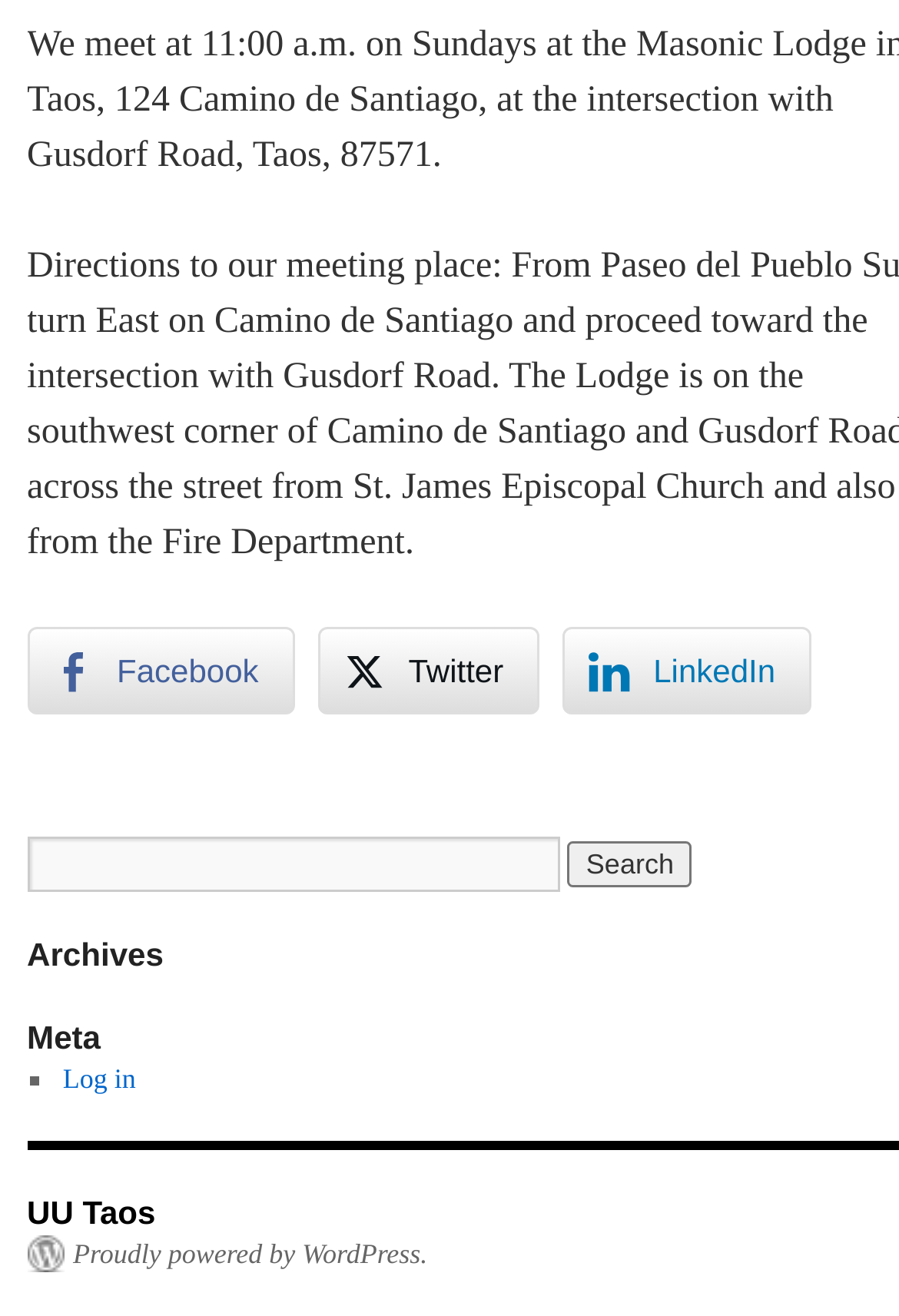How many social media share buttons are there? Analyze the screenshot and reply with just one word or a short phrase.

3